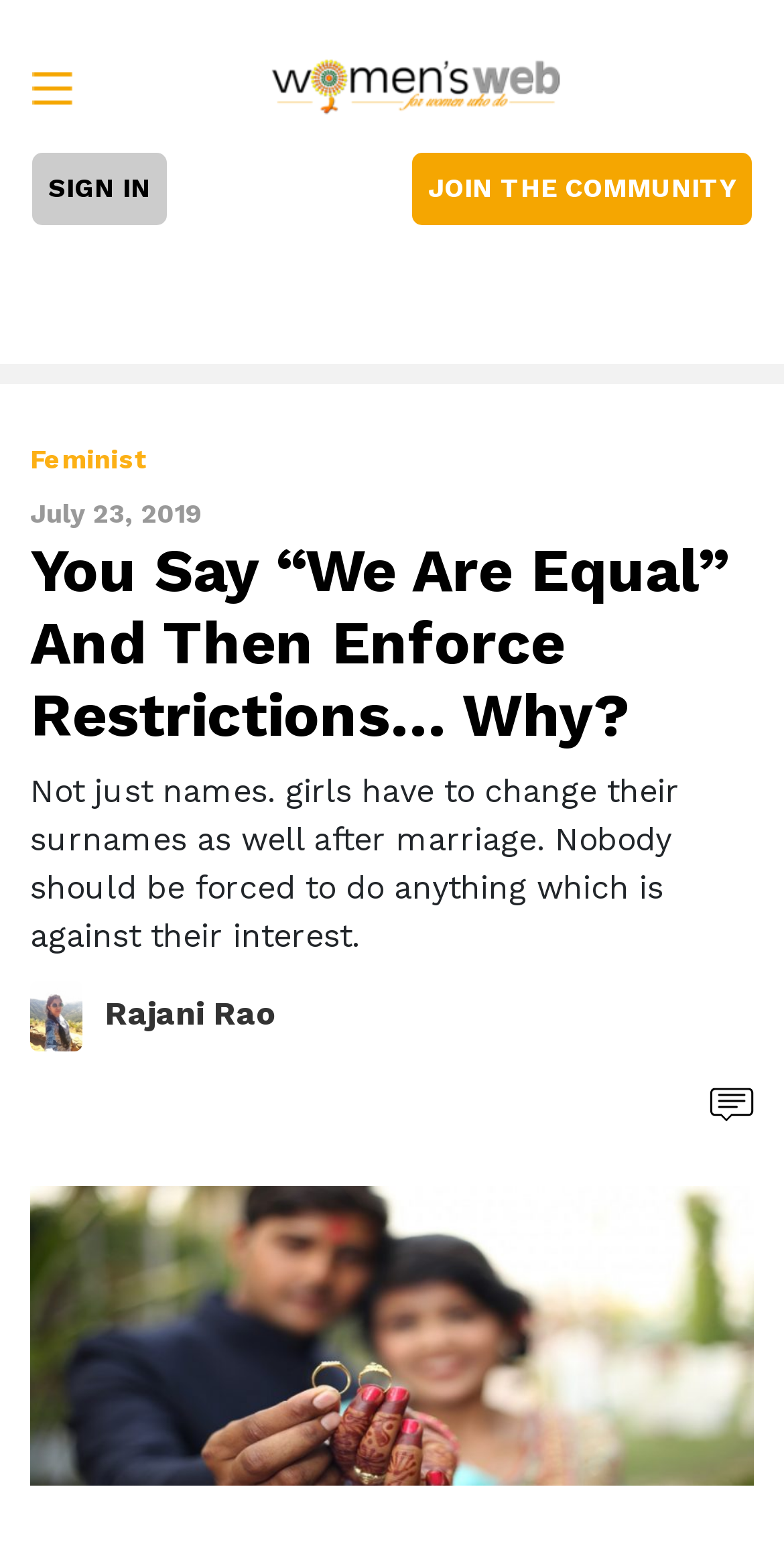What is the purpose of the 'SIGN IN' link?
Please ensure your answer to the question is detailed and covers all necessary aspects.

I inferred the purpose of the 'SIGN IN' link by its content and its location on the top of the page, which suggests that it is used to sign in to the website or a user account.